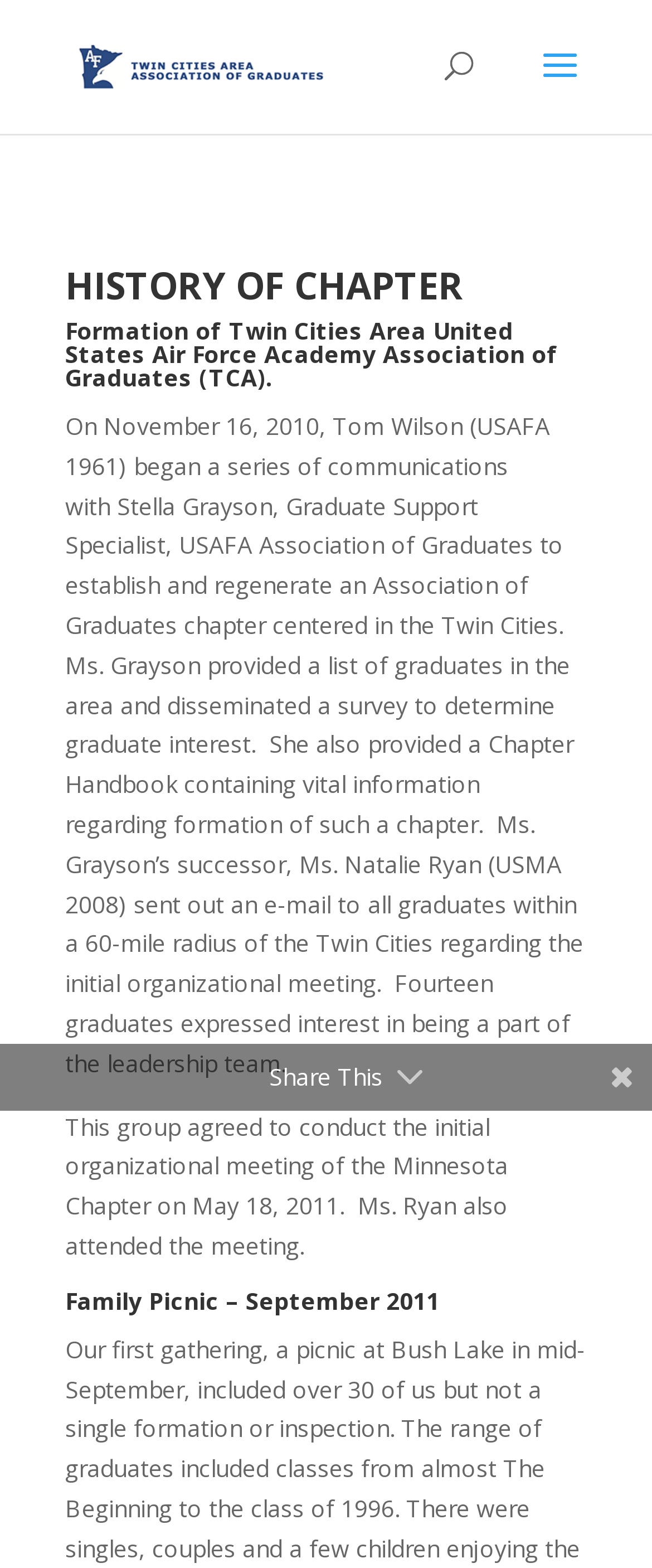Reply to the question with a brief word or phrase: Who sent an email to all graduates within a 60-mile radius of the Twin Cities?

Ms. Natalie Ryan